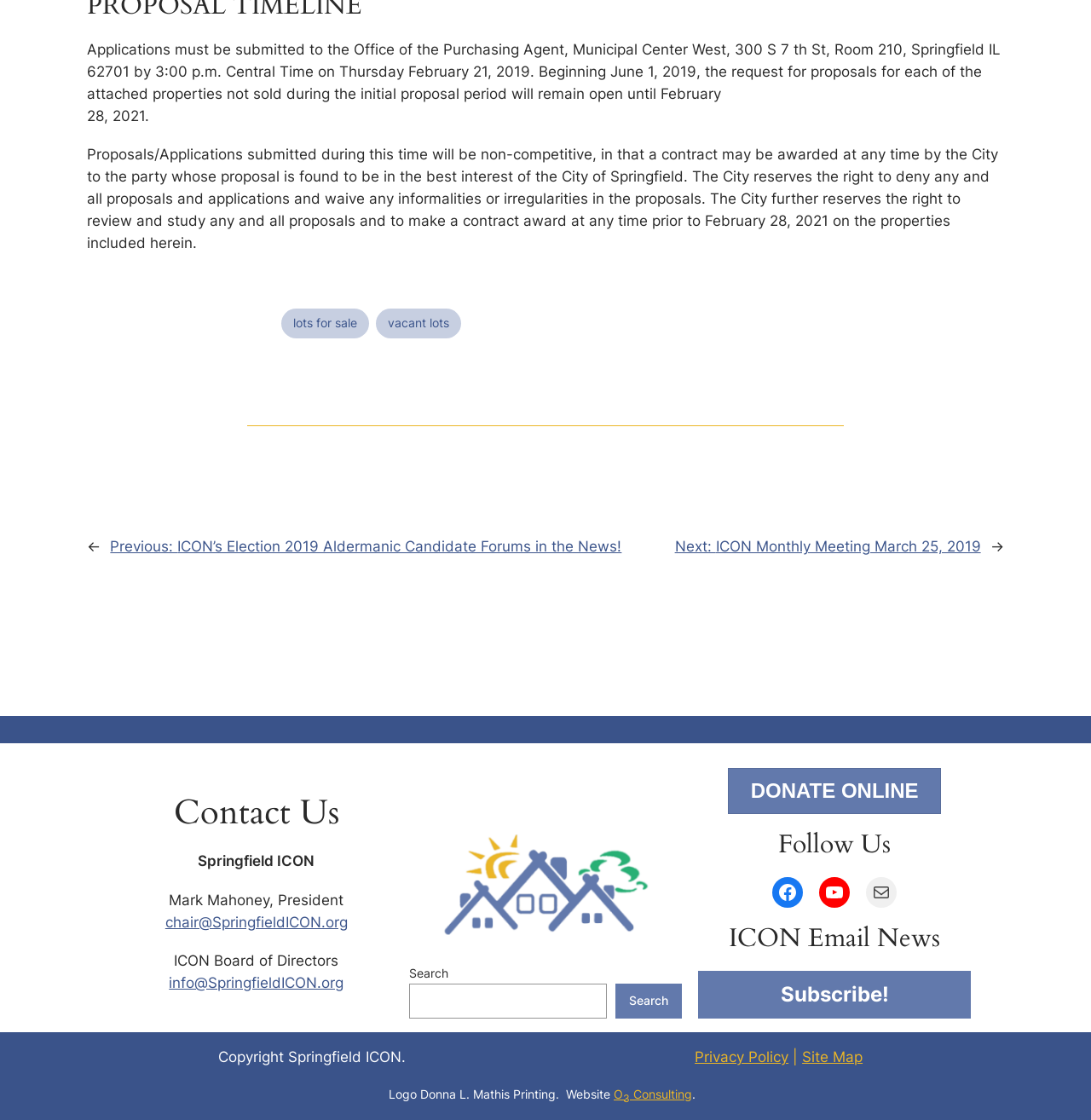Bounding box coordinates are specified in the format (top-left x, top-left y, bottom-right x, bottom-right y). All values are floating point numbers bounded between 0 and 1. Please provide the bounding box coordinate of the region this sentence describes: Springfield ICON

[0.181, 0.761, 0.289, 0.777]